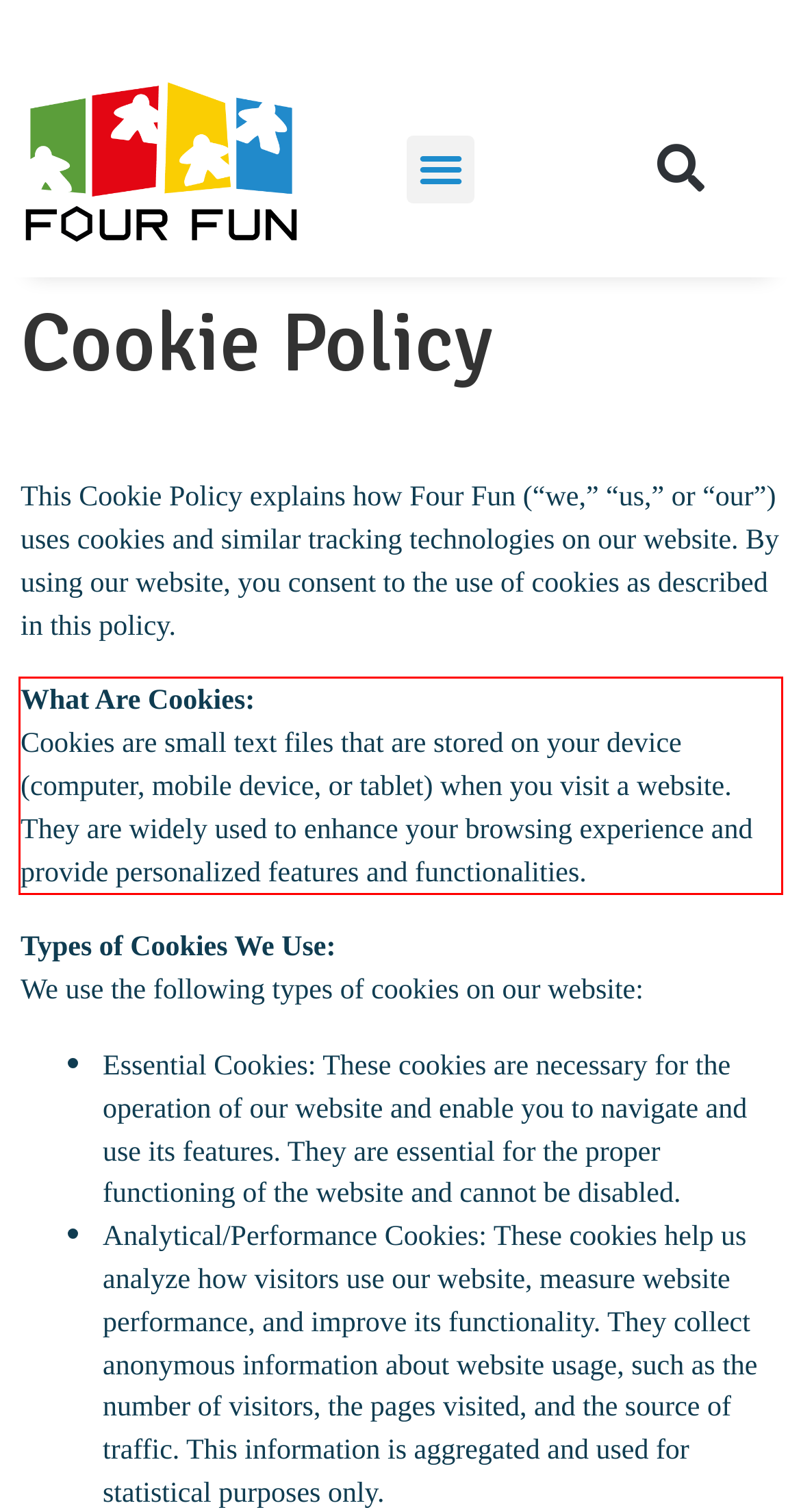Given a screenshot of a webpage with a red bounding box, please identify and retrieve the text inside the red rectangle.

What Are Cookies: Cookies are small text files that are stored on your device (computer, mobile device, or tablet) when you visit a website. They are widely used to enhance your browsing experience and provide personalized features and functionalities.